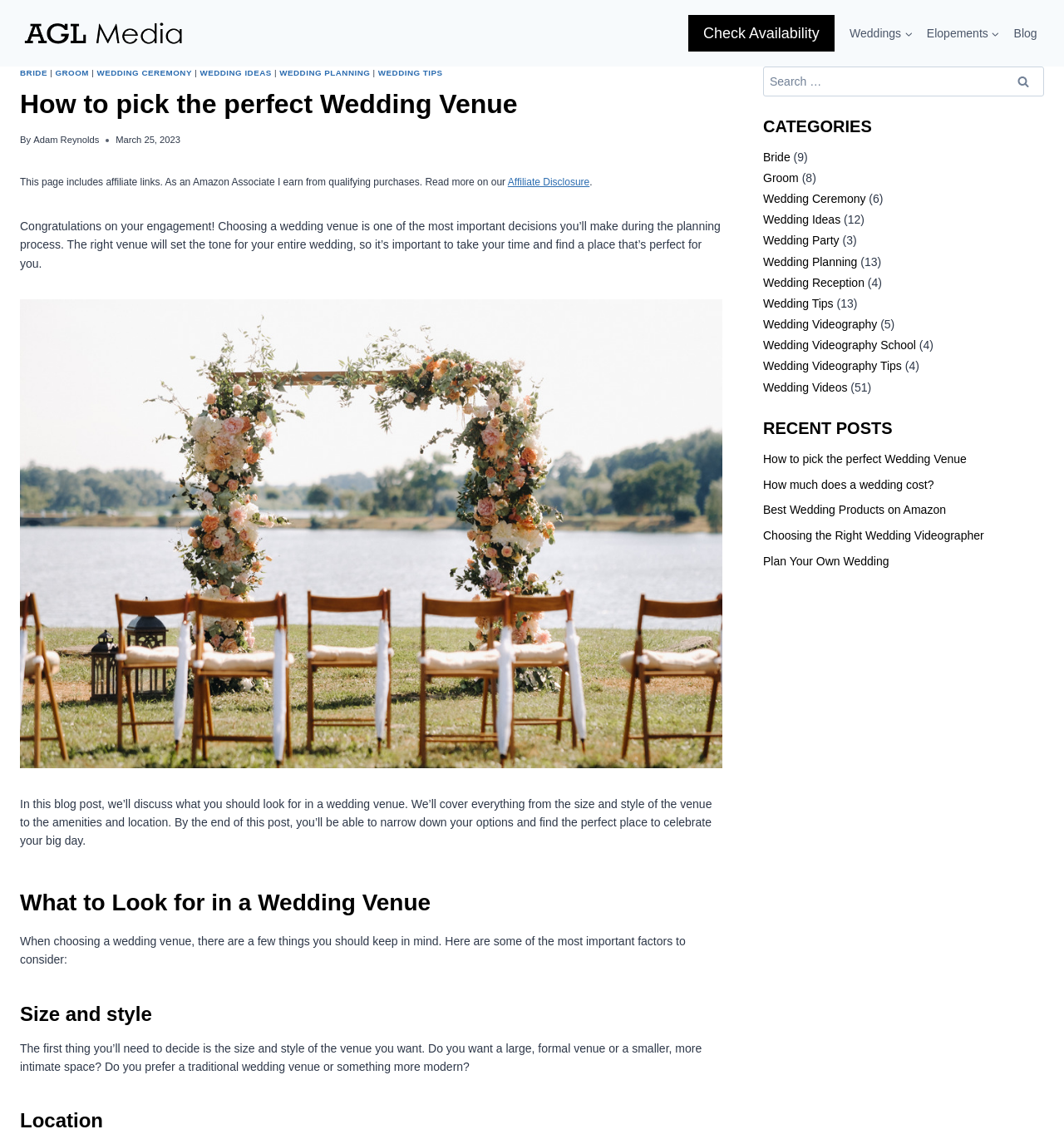Identify the bounding box coordinates of the section to be clicked to complete the task described by the following instruction: "Contact us through phone number". The coordinates should be four float numbers between 0 and 1, formatted as [left, top, right, bottom].

None